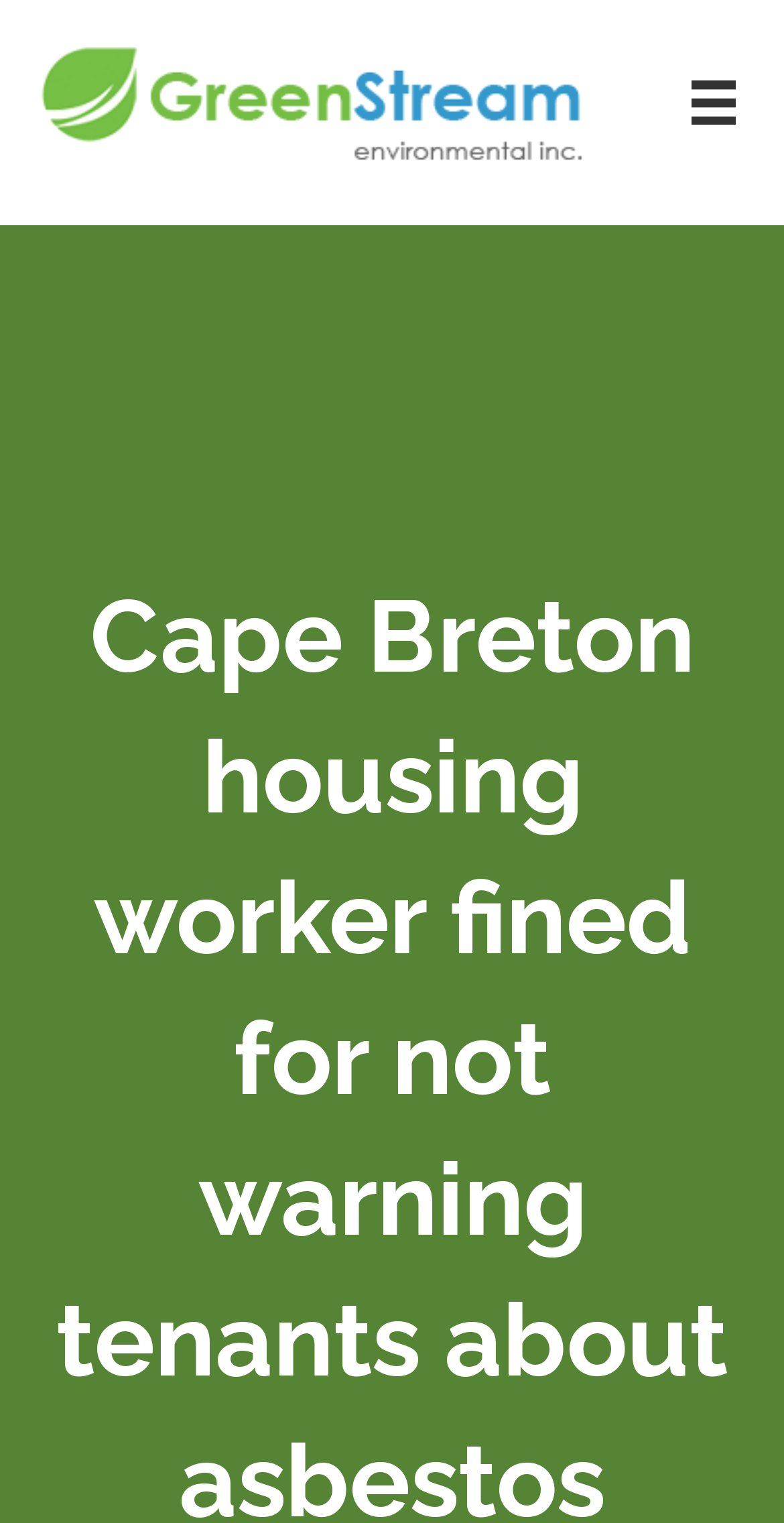Using the provided description: "alt="Gslogo2" title="GSlogo2"", find the bounding box coordinates of the corresponding UI element. The output should be four float numbers between 0 and 1, in the format [left, top, right, bottom].

[0.051, 0.055, 0.749, 0.076]